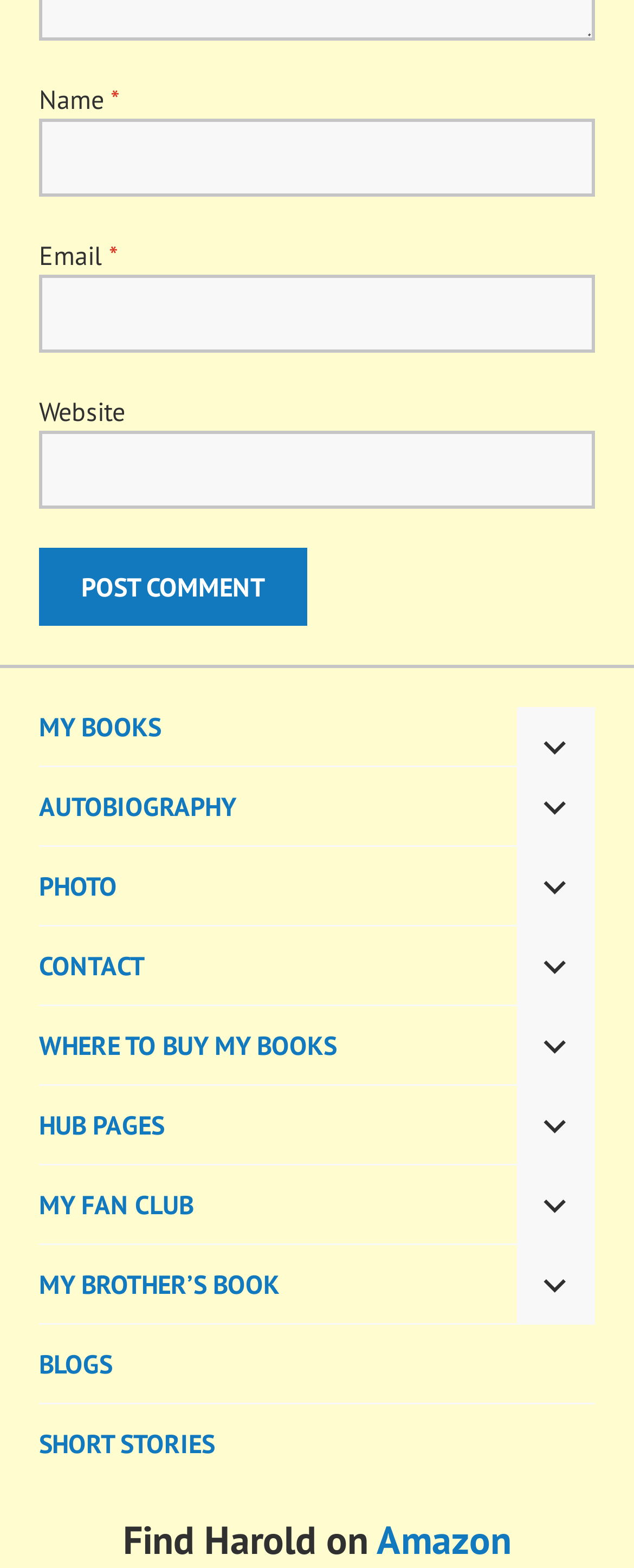Select the bounding box coordinates of the element I need to click to carry out the following instruction: "Go to the CONTACT page".

[0.062, 0.603, 0.774, 0.628]